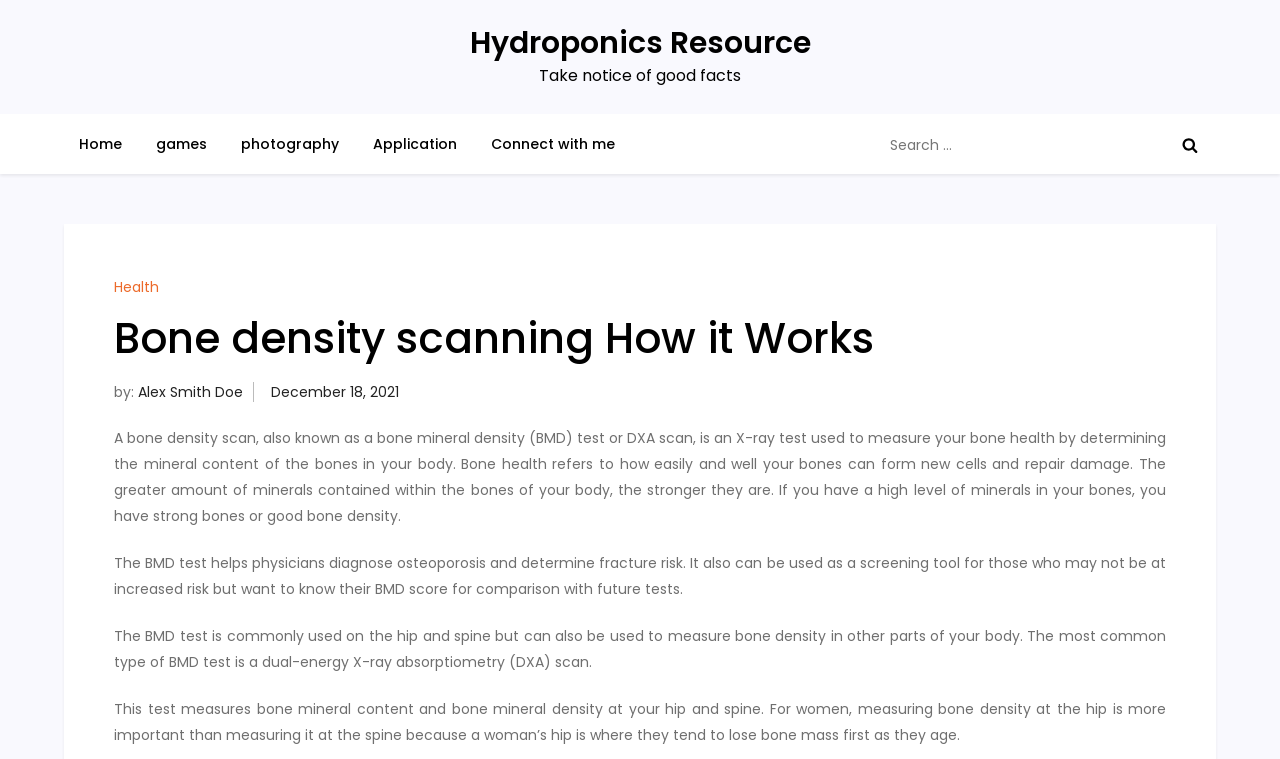Point out the bounding box coordinates of the section to click in order to follow this instruction: "Go to Home page".

[0.05, 0.15, 0.107, 0.229]